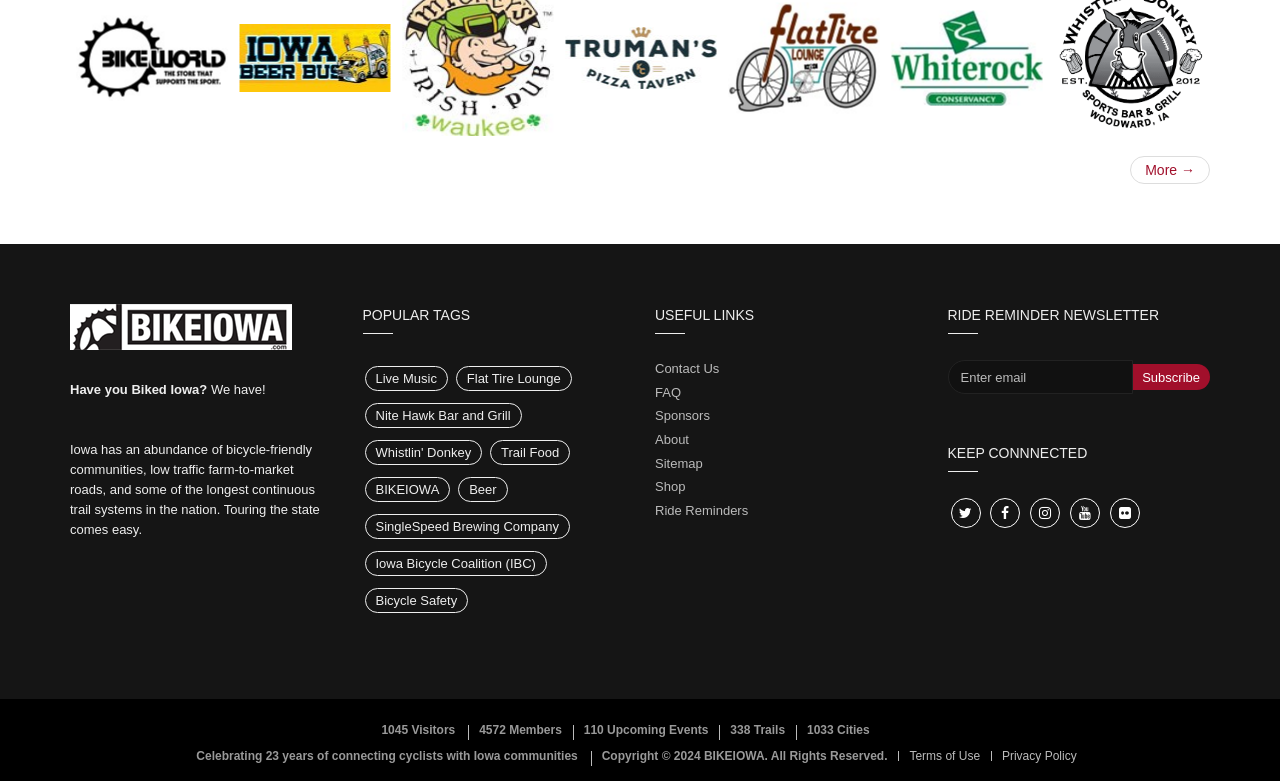How many upcoming events are there?
Refer to the image and offer an in-depth and detailed answer to the question.

The number of upcoming events is mentioned in the footer section of the webpage, where it says '110 Upcoming Events'.